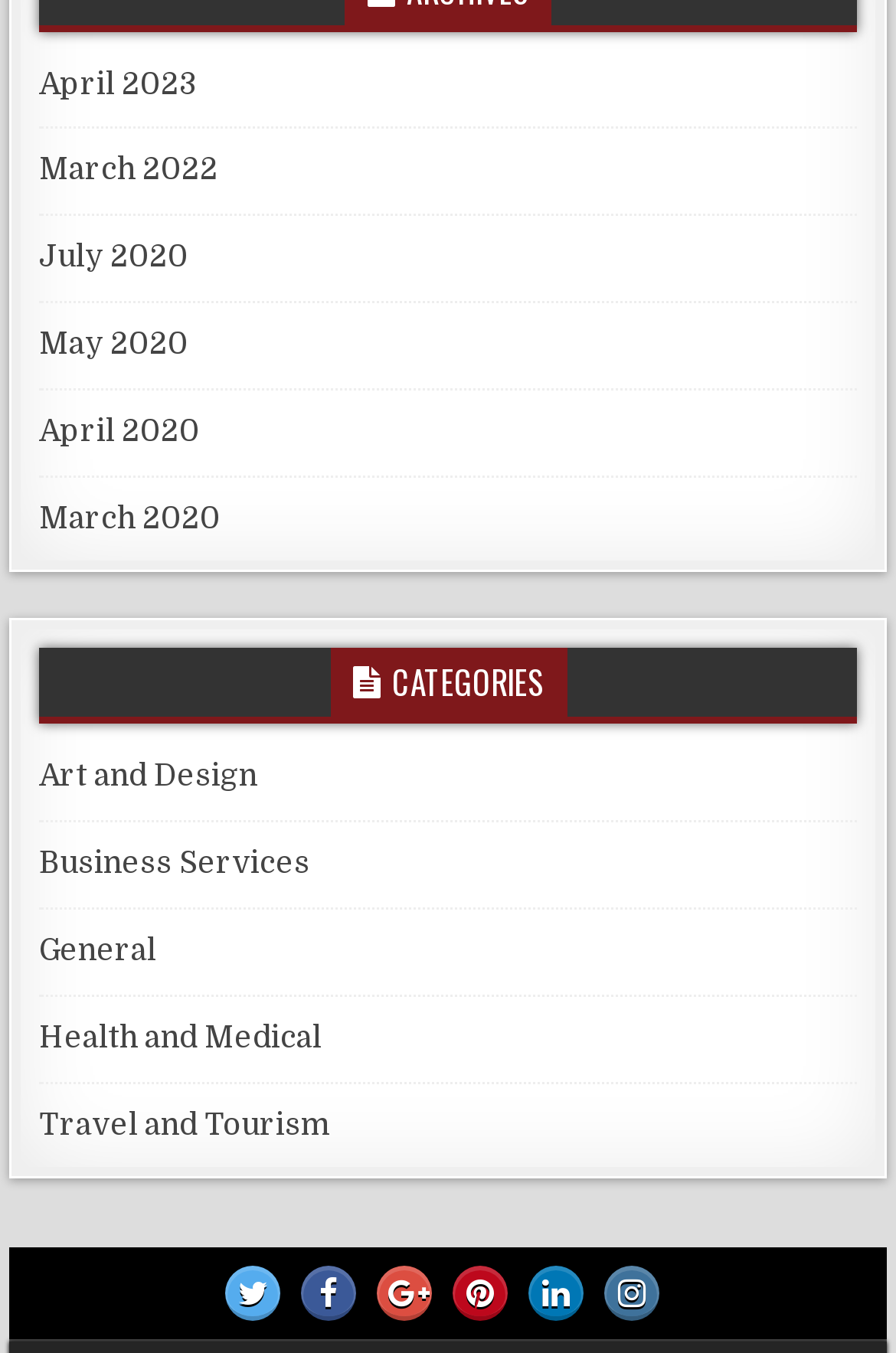Provide the bounding box coordinates of the UI element this sentence describes: "April 2023".

[0.043, 0.049, 0.22, 0.074]